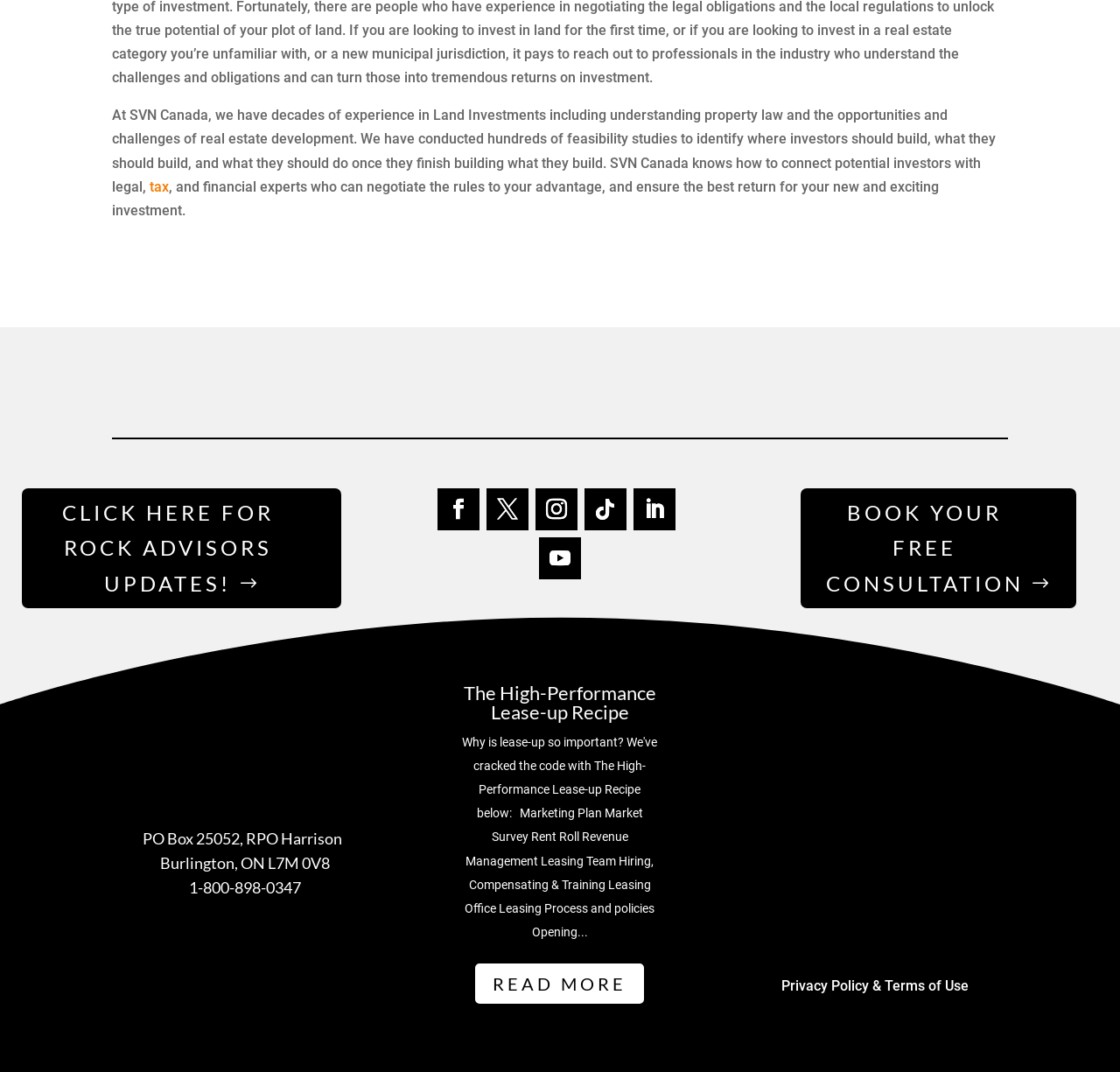Refer to the image and provide an in-depth answer to the question:
What is the purpose of the 'BOOK YOUR FREE CONSULTATION' link?

The link 'BOOK YOUR FREE CONSULTATION' is likely a call-to-action for users to book a free consultation with SVN Canada, possibly to discuss their land investment needs or opportunities.